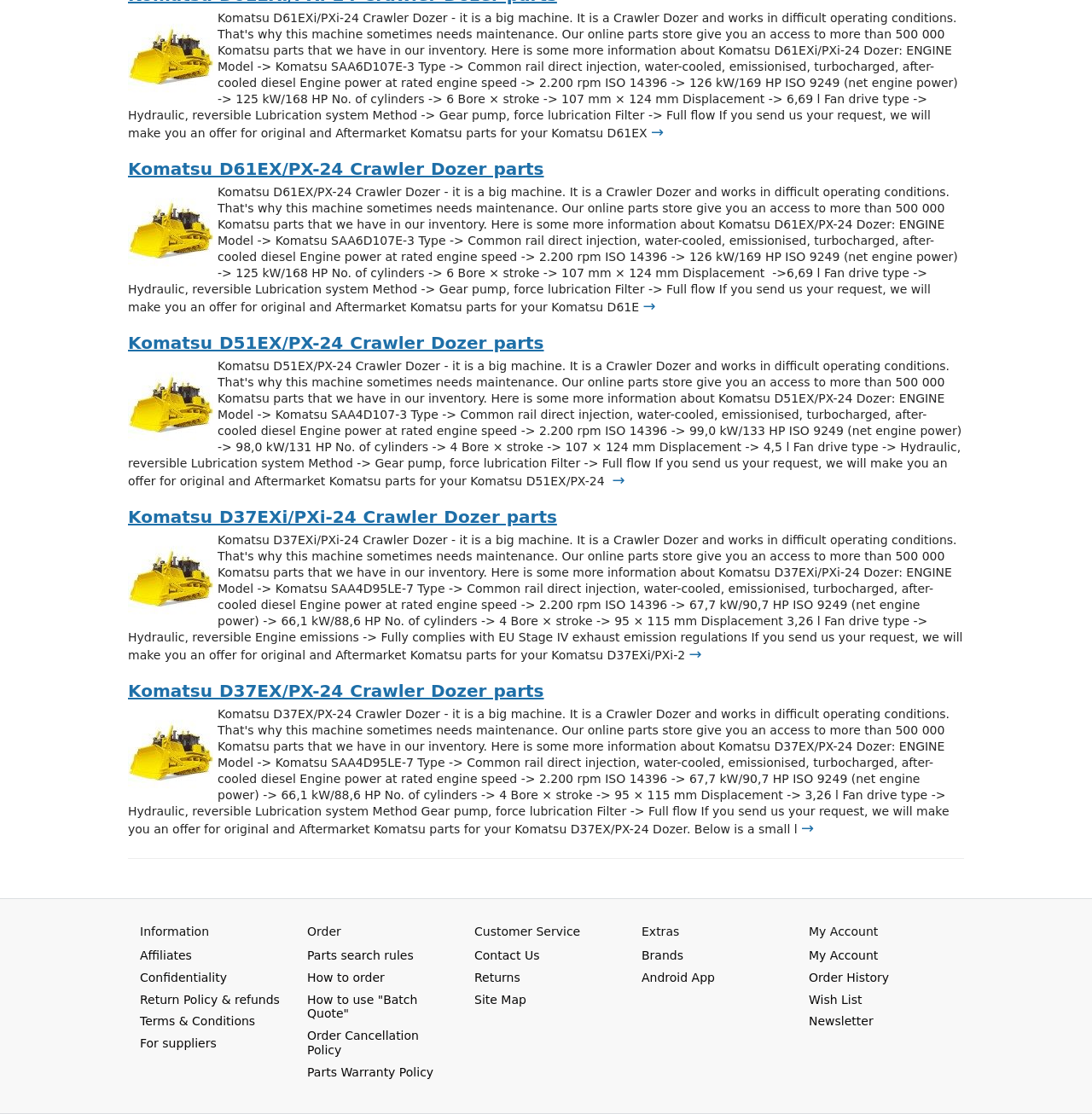Find and specify the bounding box coordinates that correspond to the clickable region for the instruction: "Call the phone number".

None